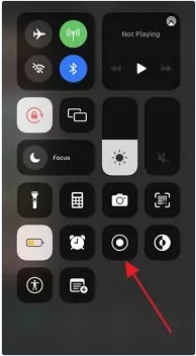Explain in detail what you see in the image.

This image displays the Control Center interface commonly found on iOS devices, showcasing various system settings and features. In the lower section, the "Record" button is prominently highlighted with a red arrow pointing to it, indicating where users should tap to initiate screen recording. This visual aids users in understanding how to access the screen recording feature on their iPhone or iPad while recording TikTok videos. The surrounding icons represent additional functionalities, such as Bluetooth, Do Not Disturb, and camera settings, providing a comprehensive overview of the Control Center options available to users.